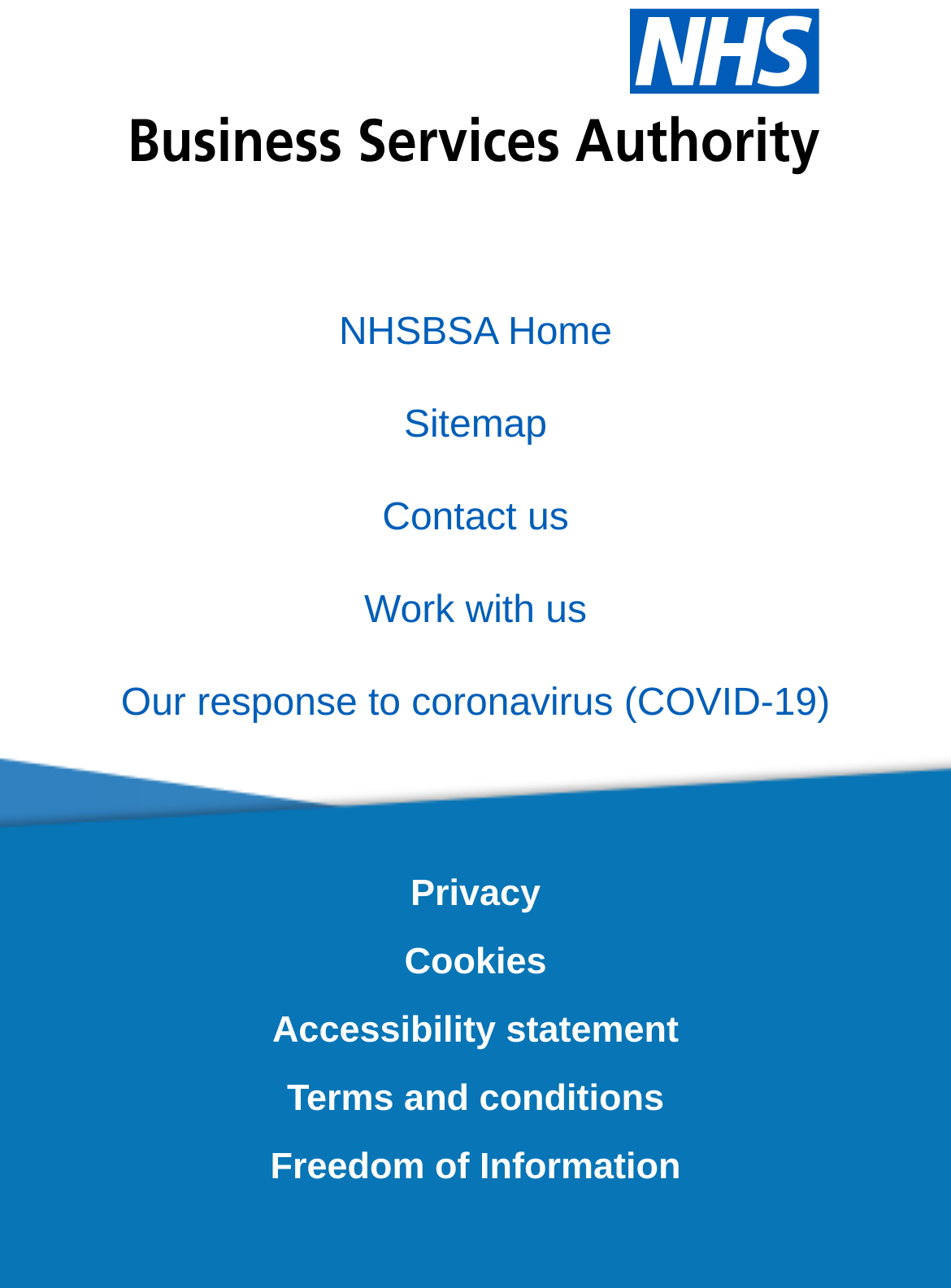How many columns are in the footer?
Using the information from the image, give a concise answer in one word or a short phrase.

1